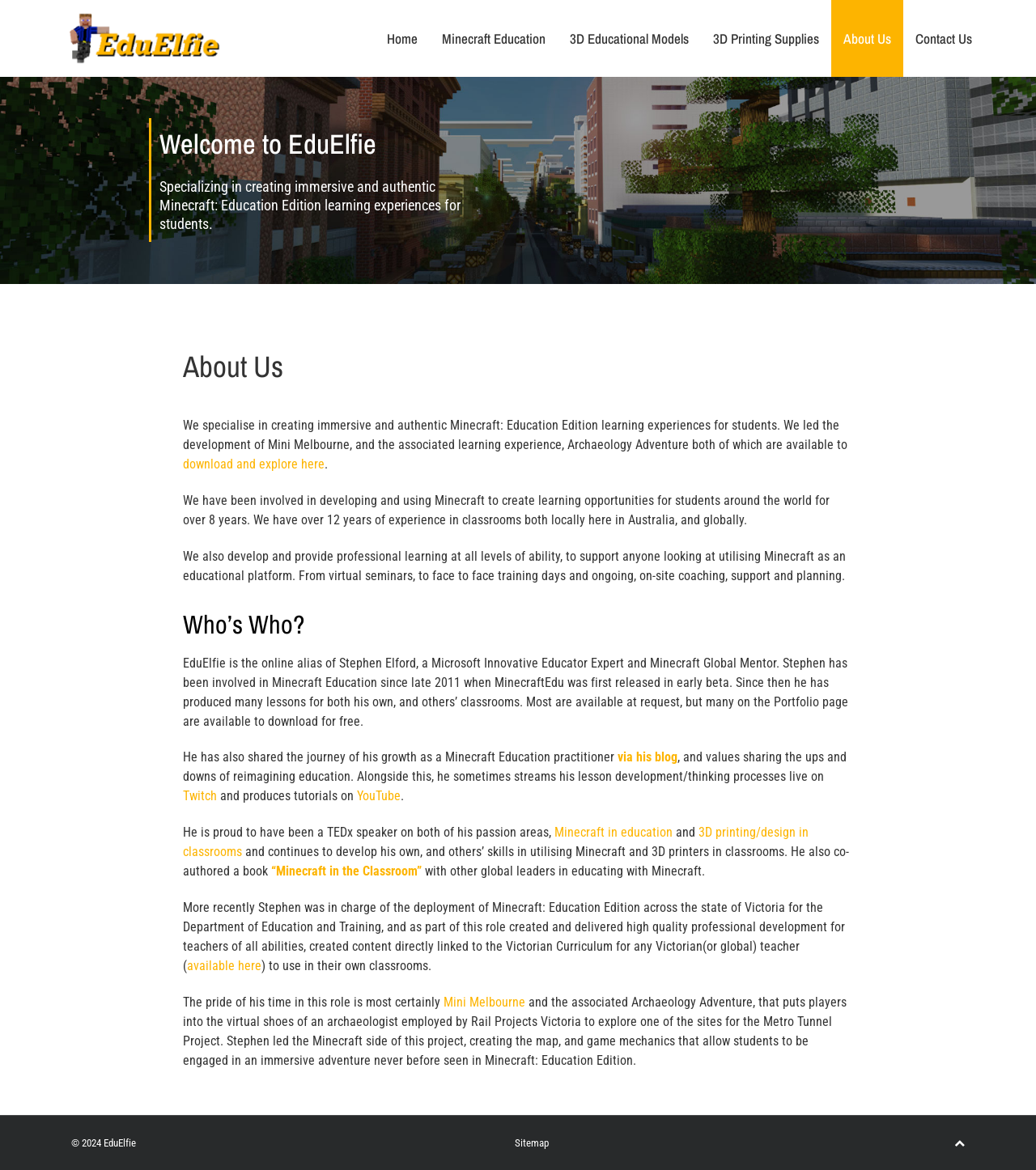Could you locate the bounding box coordinates for the section that should be clicked to accomplish this task: "Click on the EduElfie logo".

[0.058, 0.009, 0.222, 0.057]